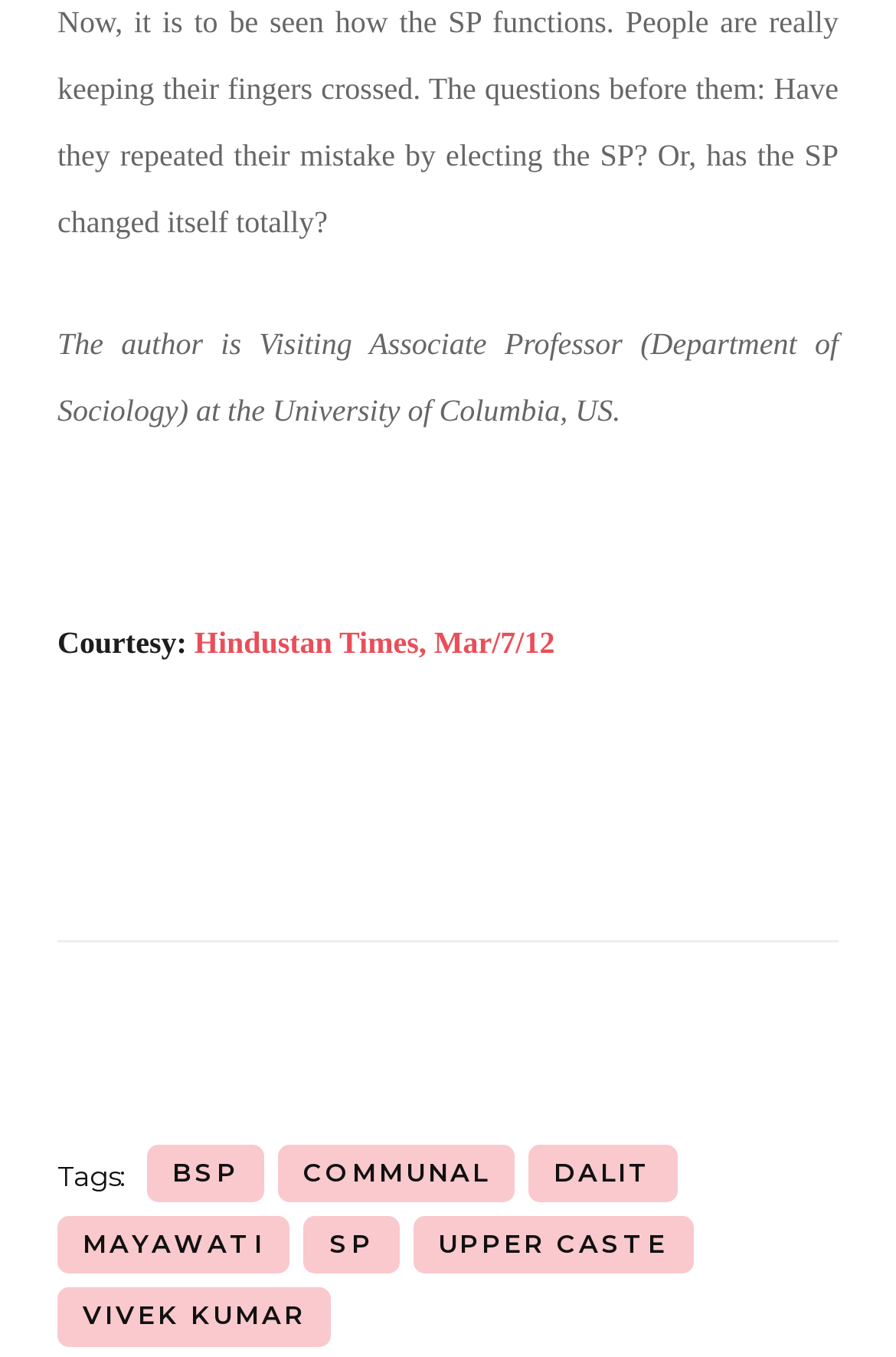Specify the bounding box coordinates for the region that must be clicked to perform the given instruction: "Explore BSP".

[0.164, 0.843, 0.295, 0.886]